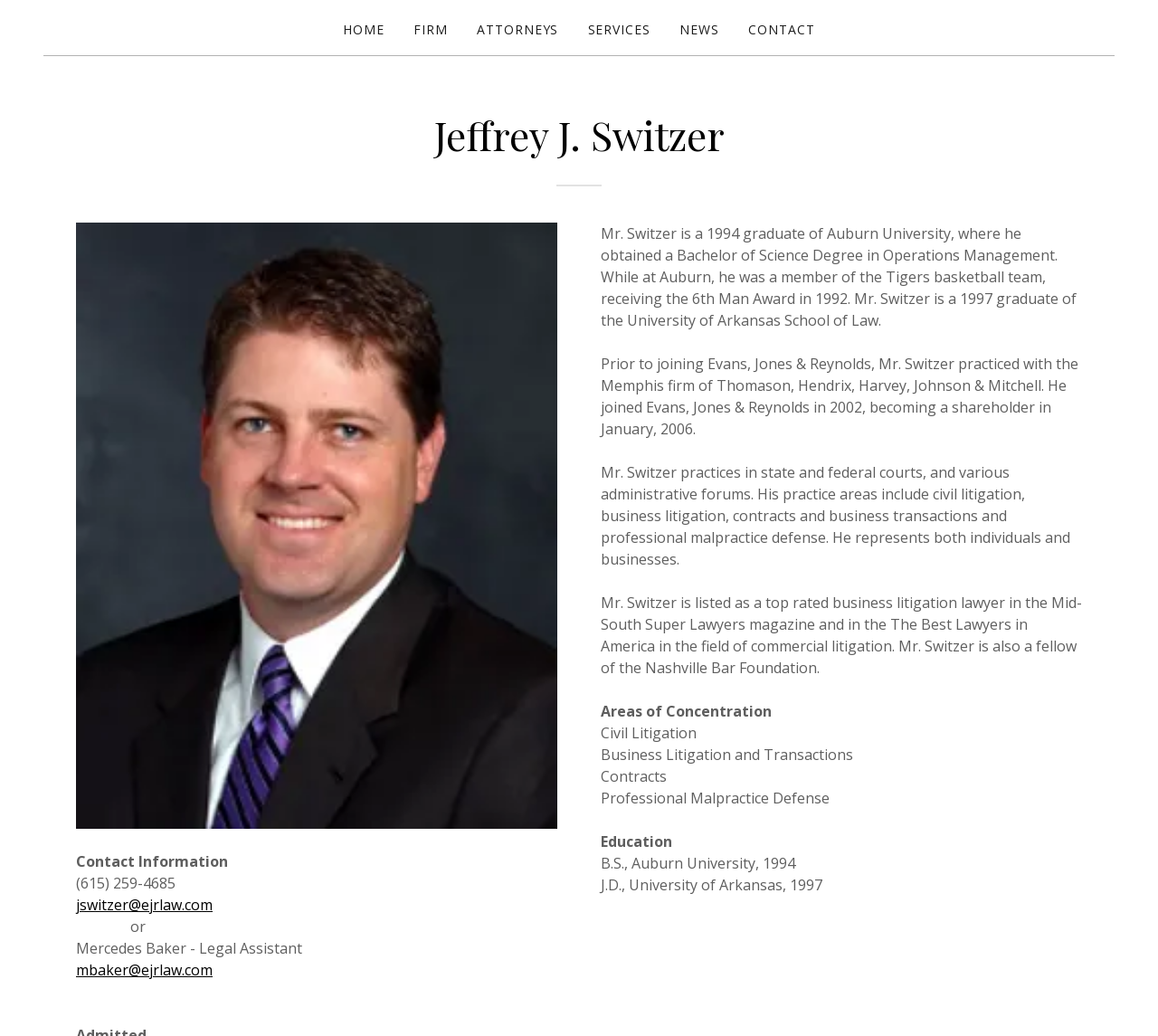Kindly provide the bounding box coordinates of the section you need to click on to fulfill the given instruction: "email Jeffrey J. Switzer".

[0.066, 0.864, 0.184, 0.883]